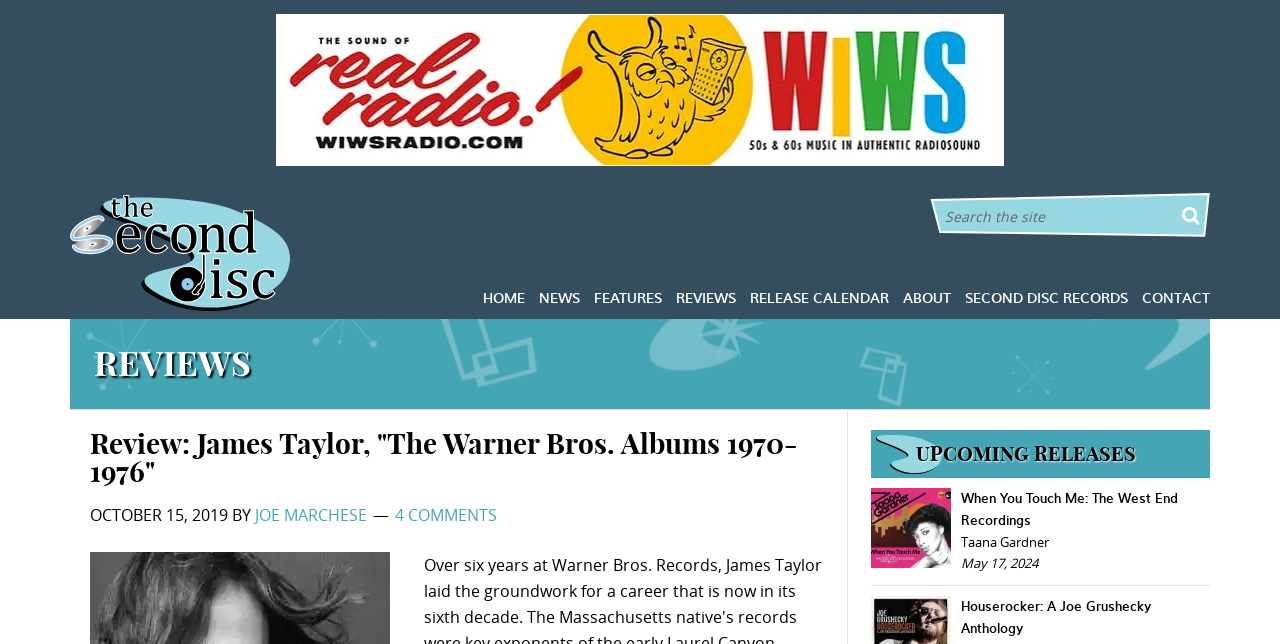Examine the image and give a thorough answer to the following question:
What is the title of the review?

I found the answer by examining the heading element with the text 'Review: James Taylor, "The Warner Bros. Albums 1970-1976"', which is a prominent element on the webpage.